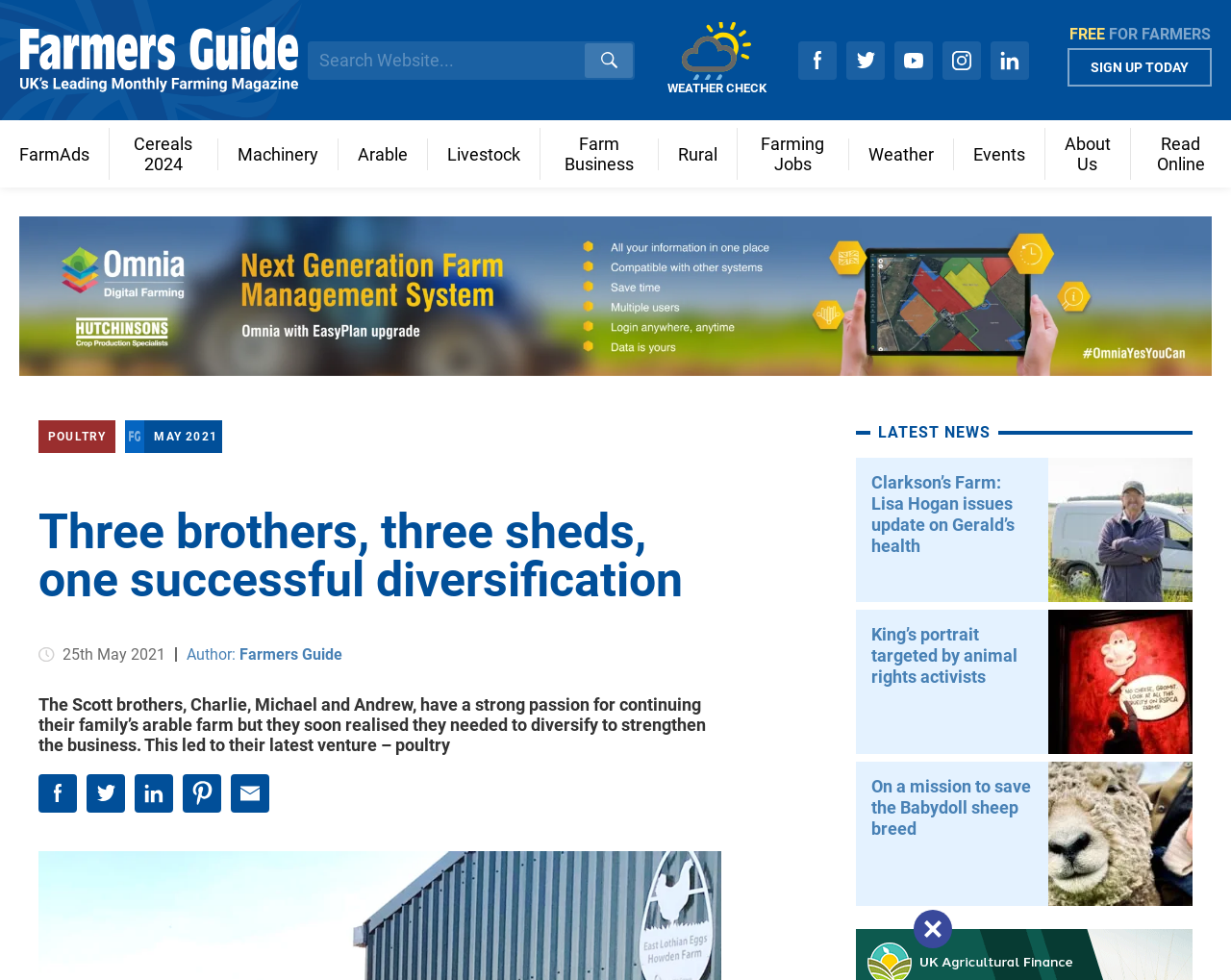Deliver a detailed narrative of the webpage's visual and textual elements.

This webpage appears to be a news article or blog post about farming, specifically about the Scott brothers' diversification into poultry farming. 

At the top of the page, there is a search bar with a "Search" button to the right. Below this, there are several links to social media platforms, including Facebook, Twitter, YouTube, Instagram, and LinkedIn. 

To the left of the page, there is a column of links to various categories, including FarmAds, Cereals 2024, Machinery, Arable, Livestock, Farm Business, Rural, Farming Jobs, Weather, and Events. 

The main content of the page is divided into two sections. The top section has a heading "Three brothers, three sheds, one successful diversification" and describes the Scott brothers' decision to diversify their arable farm into poultry farming. 

Below this, there is a section titled "LATEST NEWS" which features three news articles. Each article has a heading, a brief summary, and an image. The articles appear to be about various farming-related topics, including an update on Gerald Cooper's health, animal rights activists targeting a king's portrait, and a mission to save the Babydoll sheep breed. 

At the bottom of the page, there are links to the Farmers Guide website and social media platforms, as well as an image advertisement for Hutchinsons farm machinery.